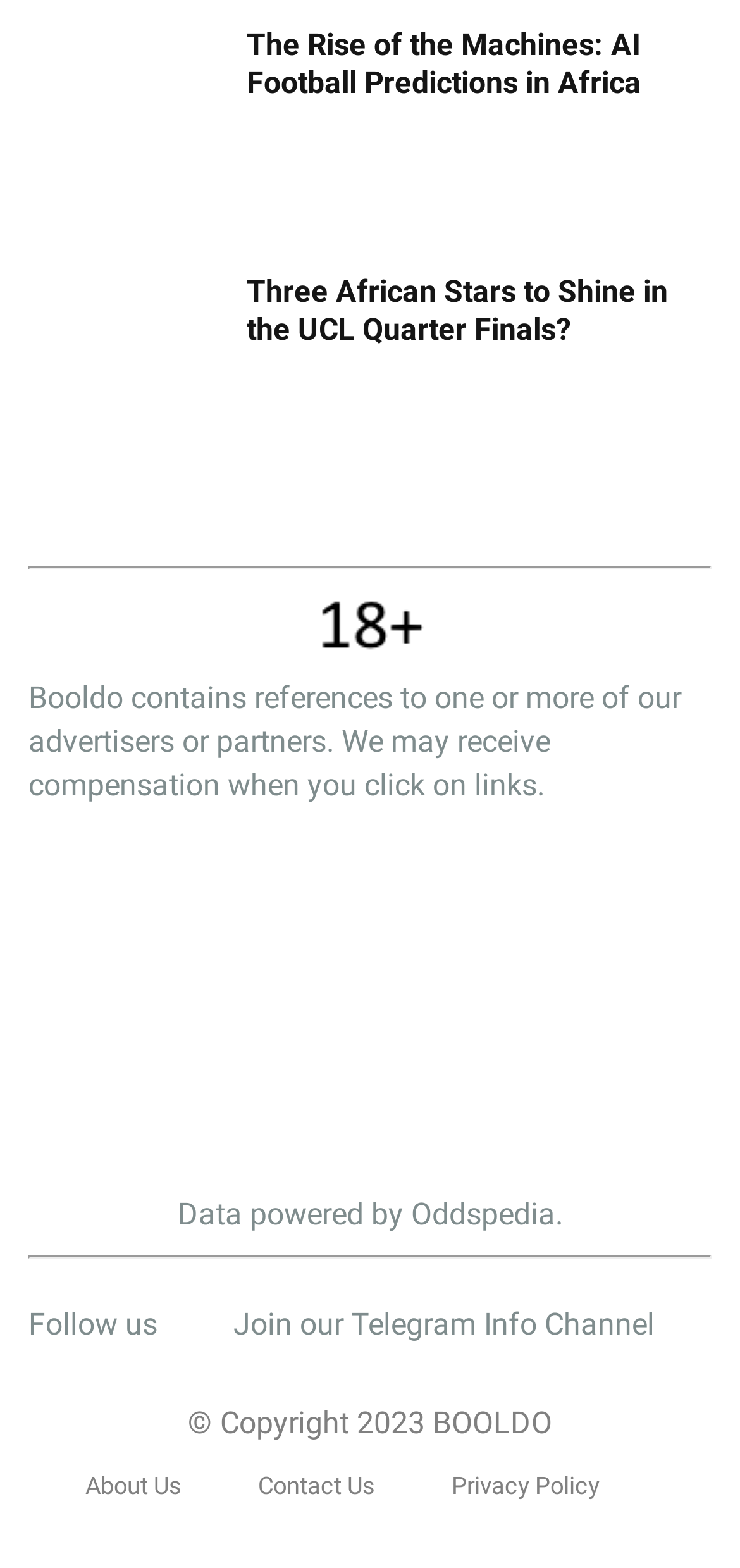What is the text above the 'oddspedia Image' link?
Respond with a short answer, either a single word or a phrase, based on the image.

Data powered by Oddspedia.